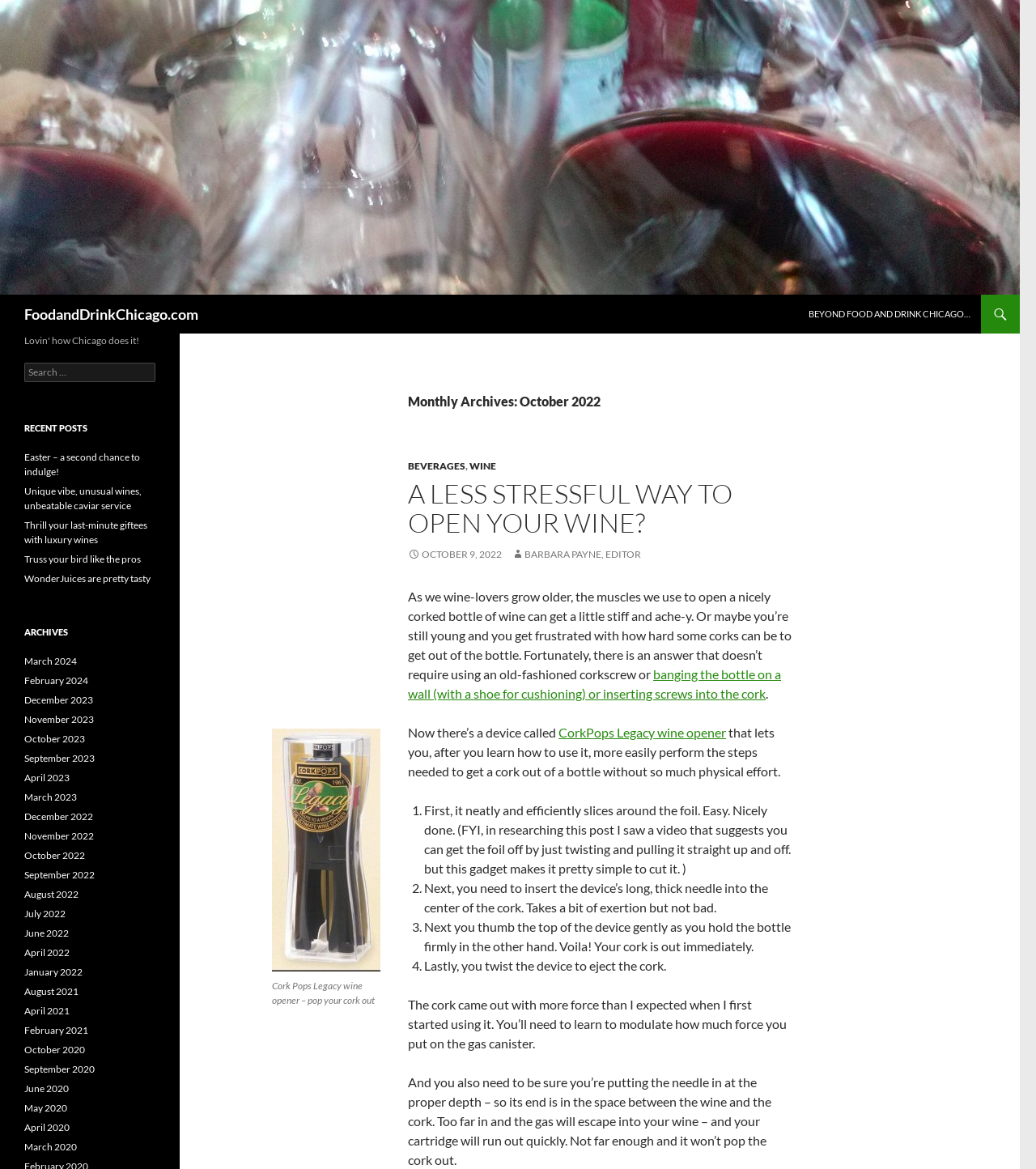What is the name of the editor of the website?
Based on the image, answer the question with as much detail as possible.

The name of the editor of the website can be found at the bottom of the article, where it says ' BARBARA PAYNE, EDITOR'.